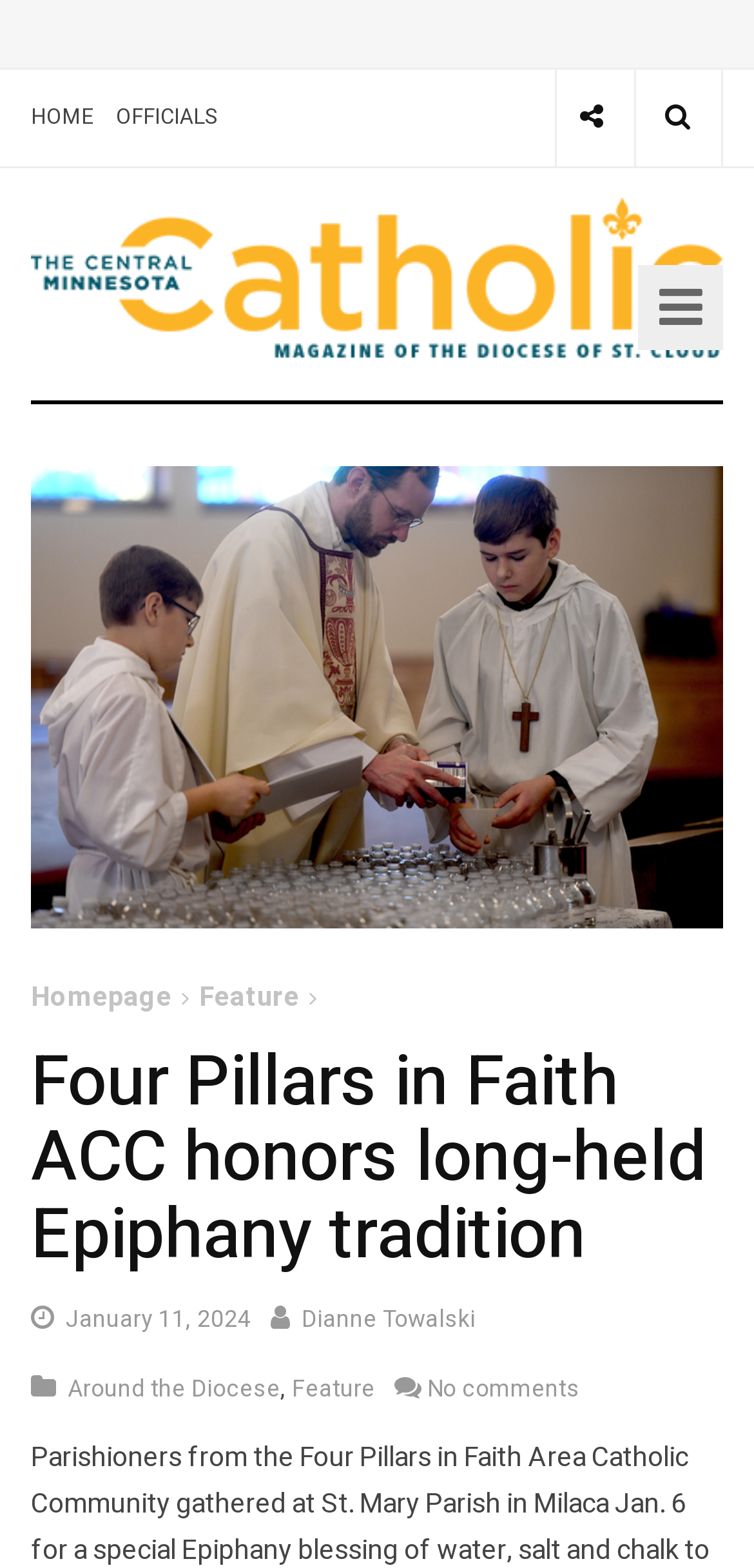Identify the bounding box coordinates of the region that needs to be clicked to carry out this instruction: "go to homepage". Provide these coordinates as four float numbers ranging from 0 to 1, i.e., [left, top, right, bottom].

[0.041, 0.044, 0.123, 0.106]